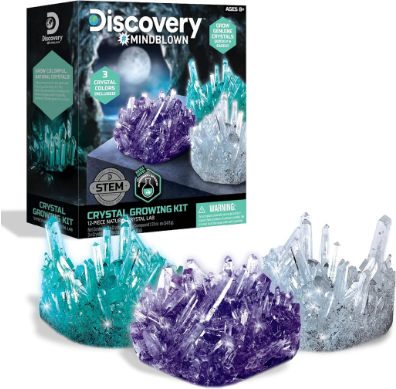Reply to the question with a single word or phrase:
How many distinct crystal colors can be grown with the kit?

Three